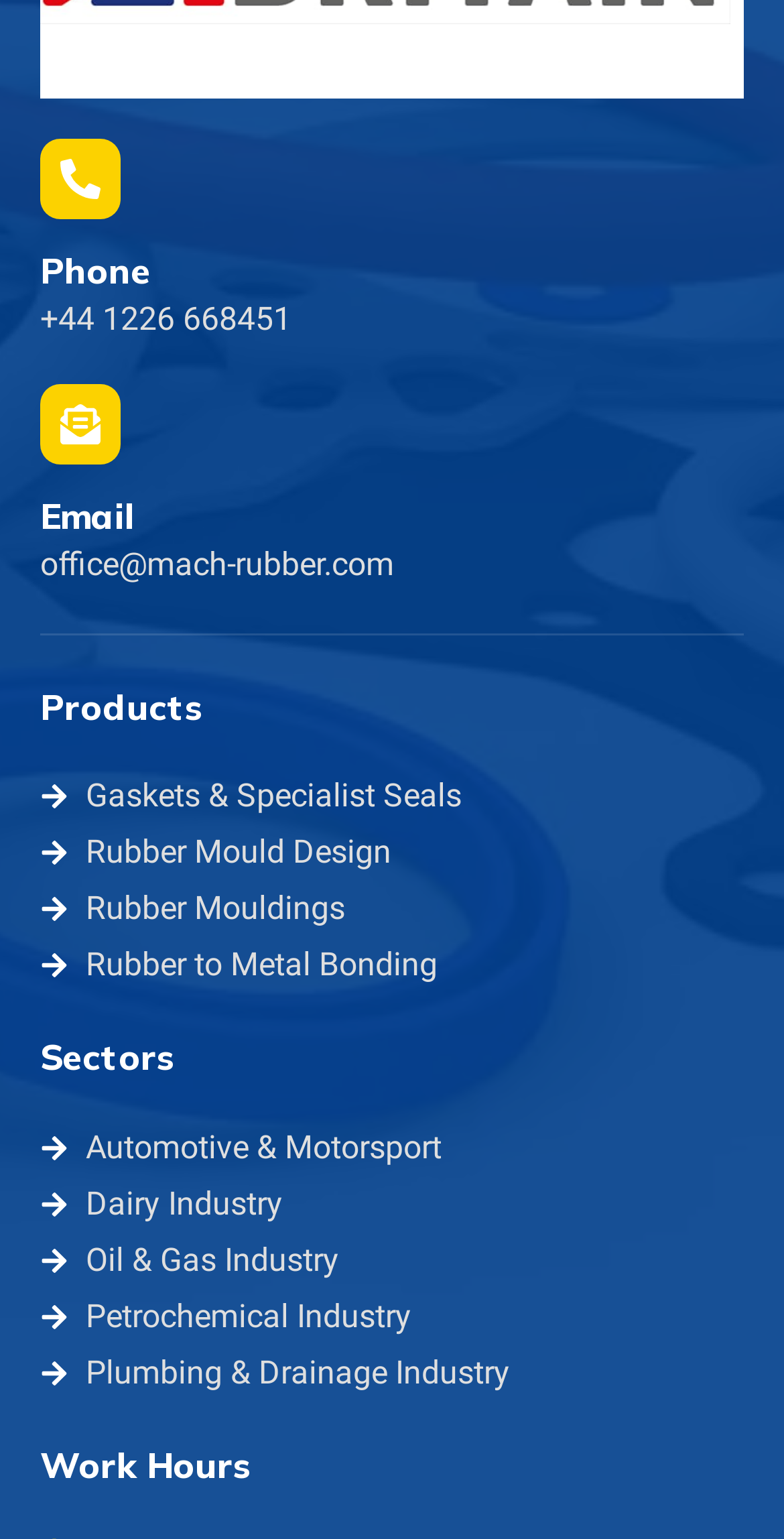Determine the bounding box coordinates of the region I should click to achieve the following instruction: "view Gaskets & Specialist Seals". Ensure the bounding box coordinates are four float numbers between 0 and 1, i.e., [left, top, right, bottom].

[0.051, 0.502, 0.949, 0.534]